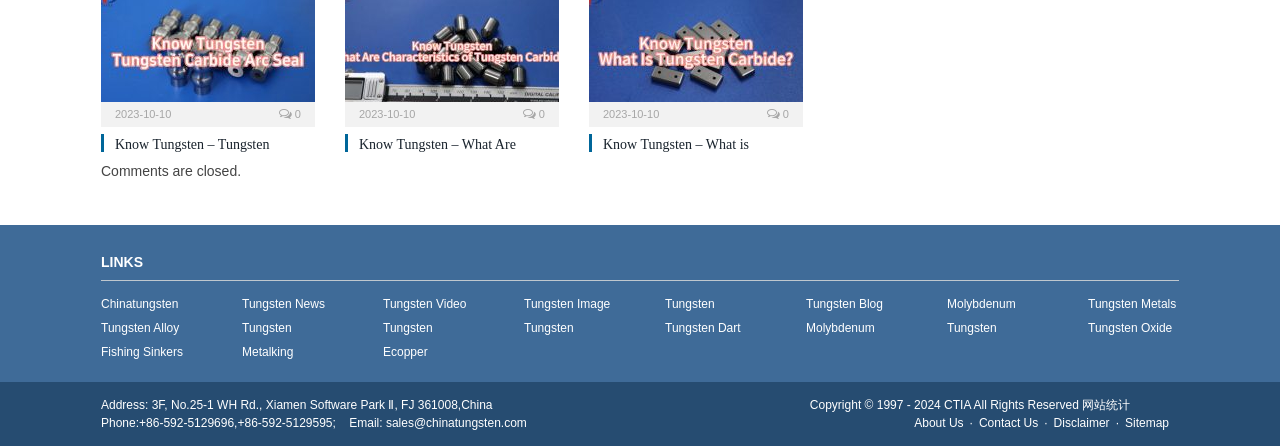Determine the bounding box coordinates for the clickable element to execute this instruction: "Check 'Comments are closed'". Provide the coordinates as four float numbers between 0 and 1, i.e., [left, top, right, bottom].

[0.079, 0.366, 0.188, 0.401]